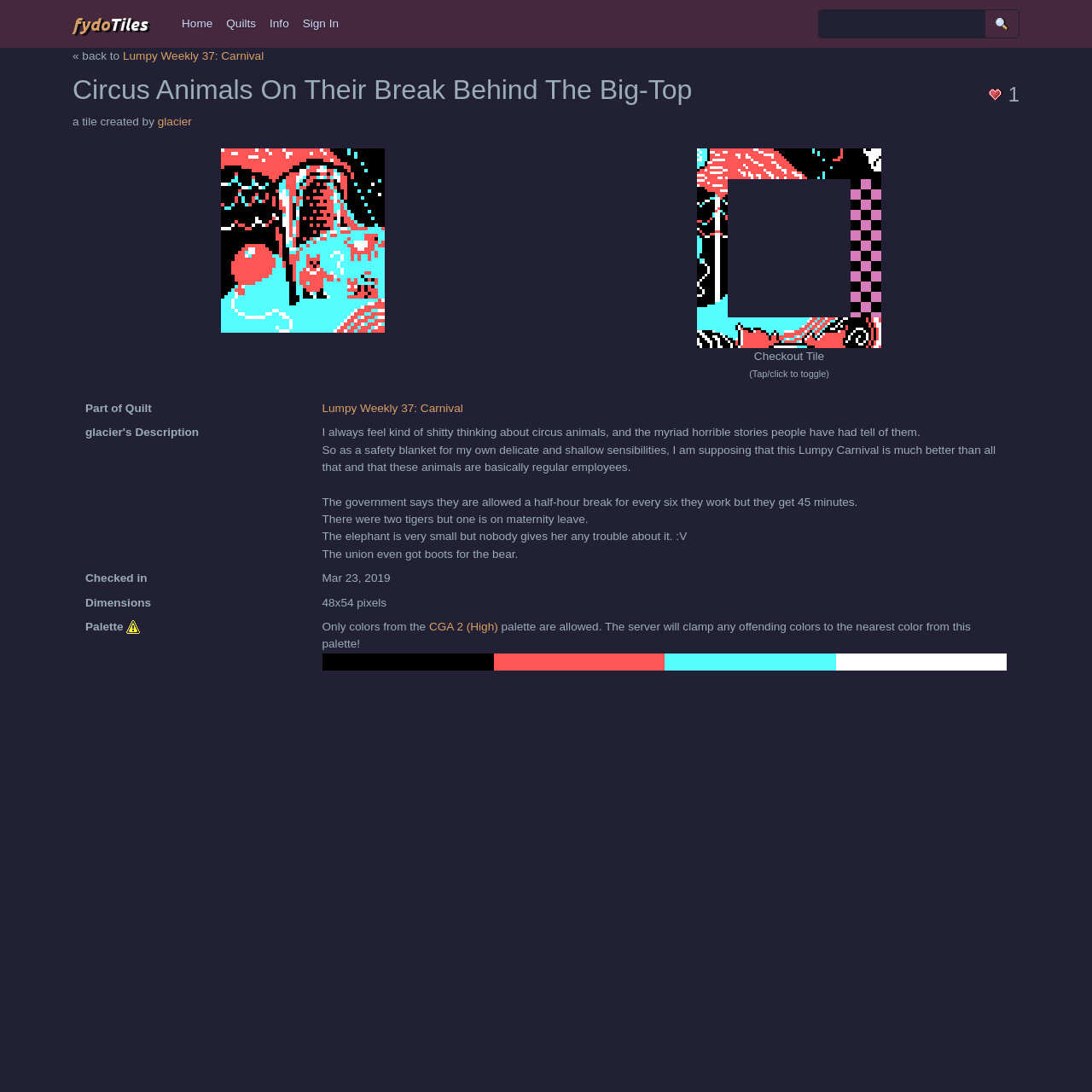Kindly determine the bounding box coordinates of the area that needs to be clicked to fulfill this instruction: "Search for something".

[0.749, 0.008, 0.902, 0.035]